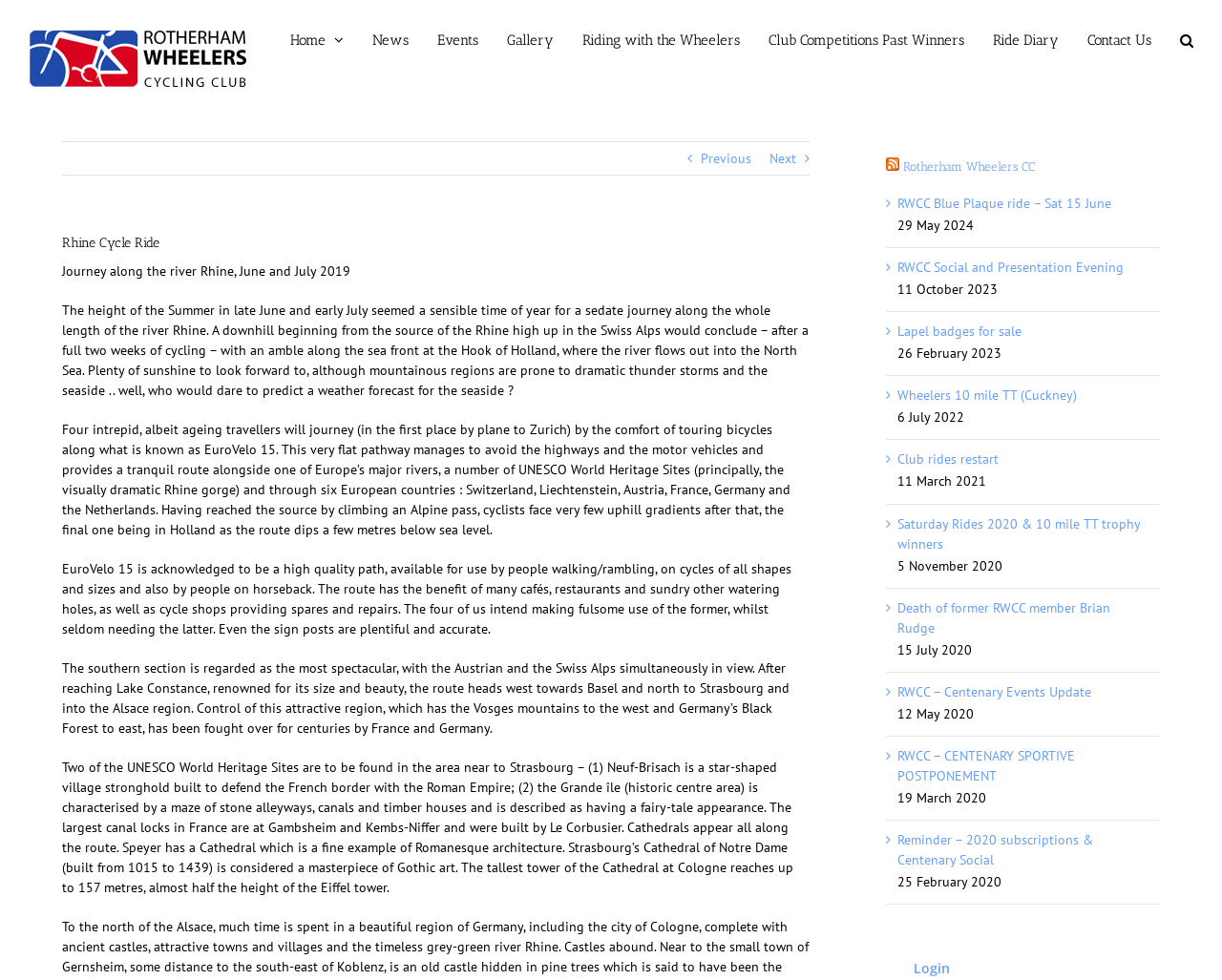What type of bicycles are used for the Rhine Cycle Ride?
Look at the screenshot and respond with a single word or phrase.

Touring bicycles